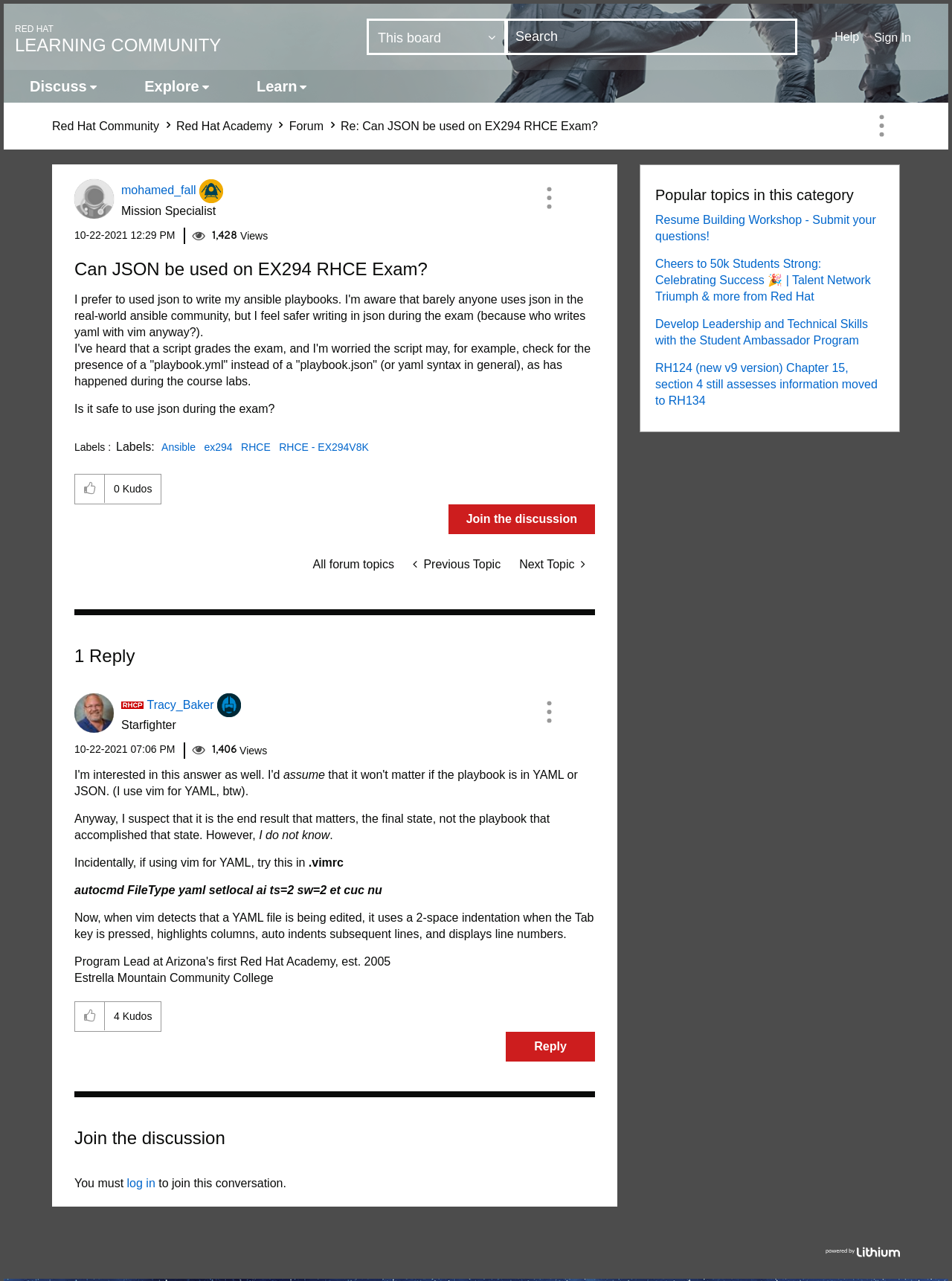Identify the bounding box coordinates of the region I need to click to complete this instruction: "Give kudos to the post".

[0.079, 0.371, 0.109, 0.393]